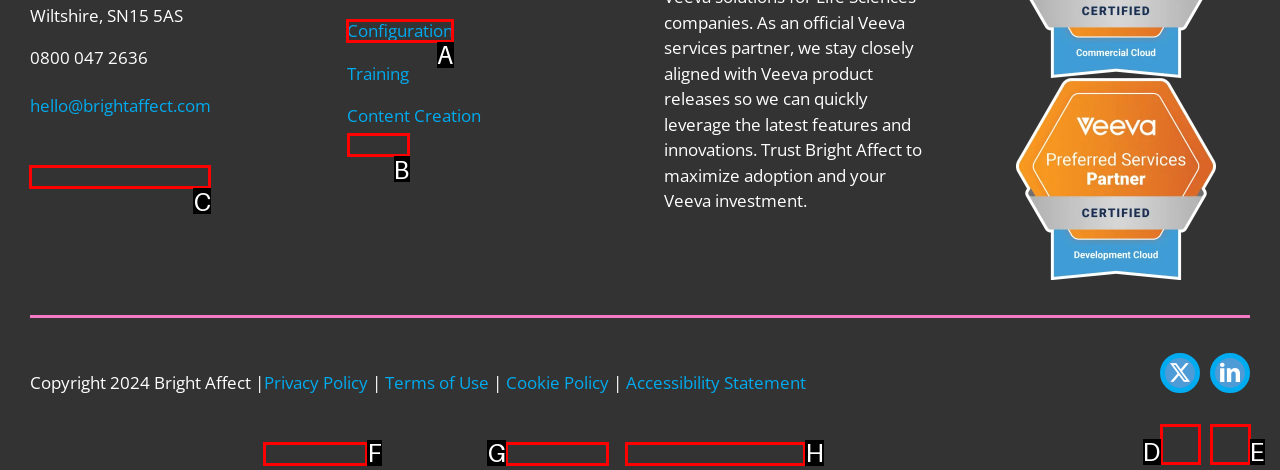Find the appropriate UI element to complete the task: Learn about Configuration. Indicate your choice by providing the letter of the element.

A